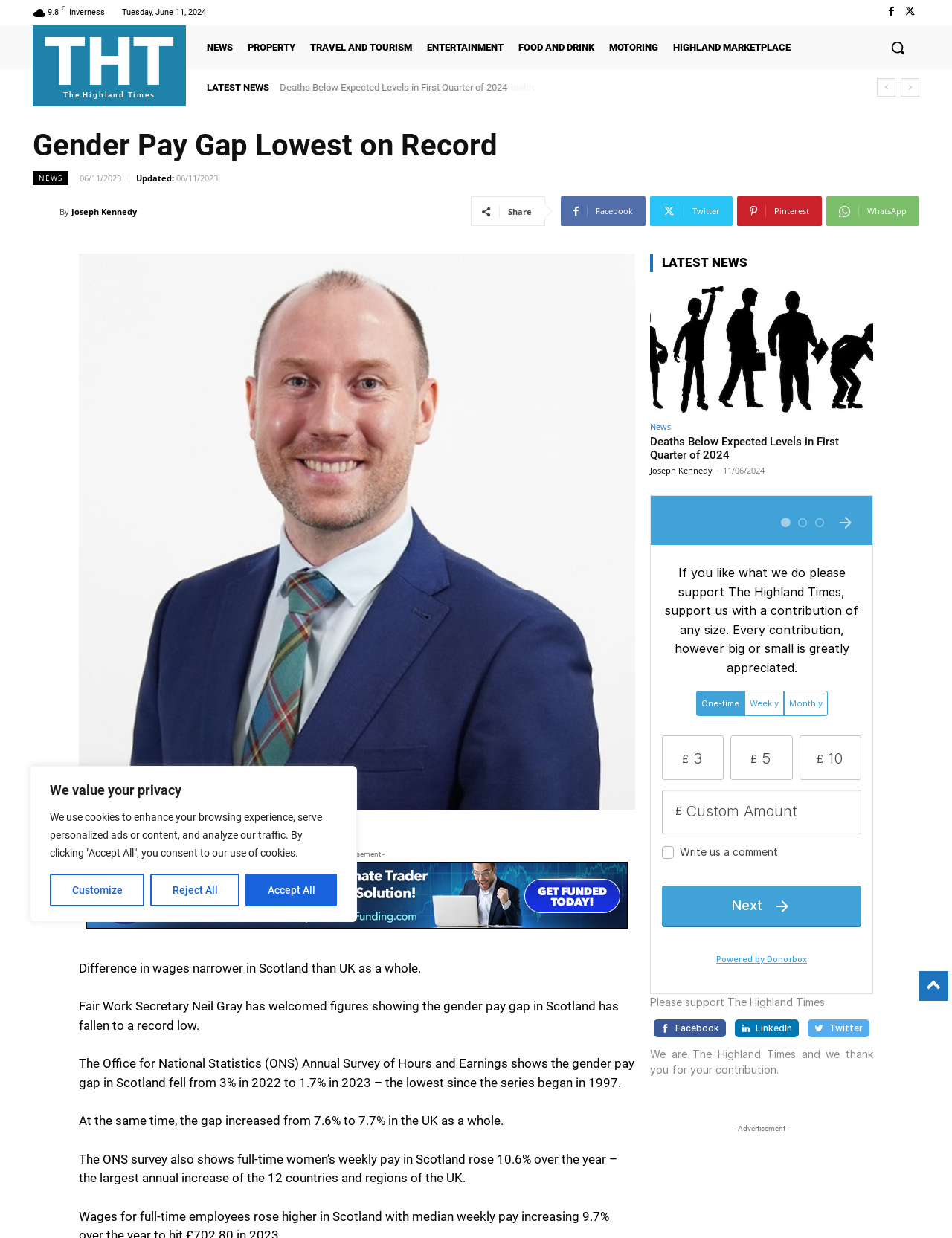From the screenshot, find the bounding box of the UI element matching this description: "THTThe Highland Times". Supply the bounding box coordinates in the form [left, top, right, bottom], each a float between 0 and 1.

[0.046, 0.023, 0.184, 0.08]